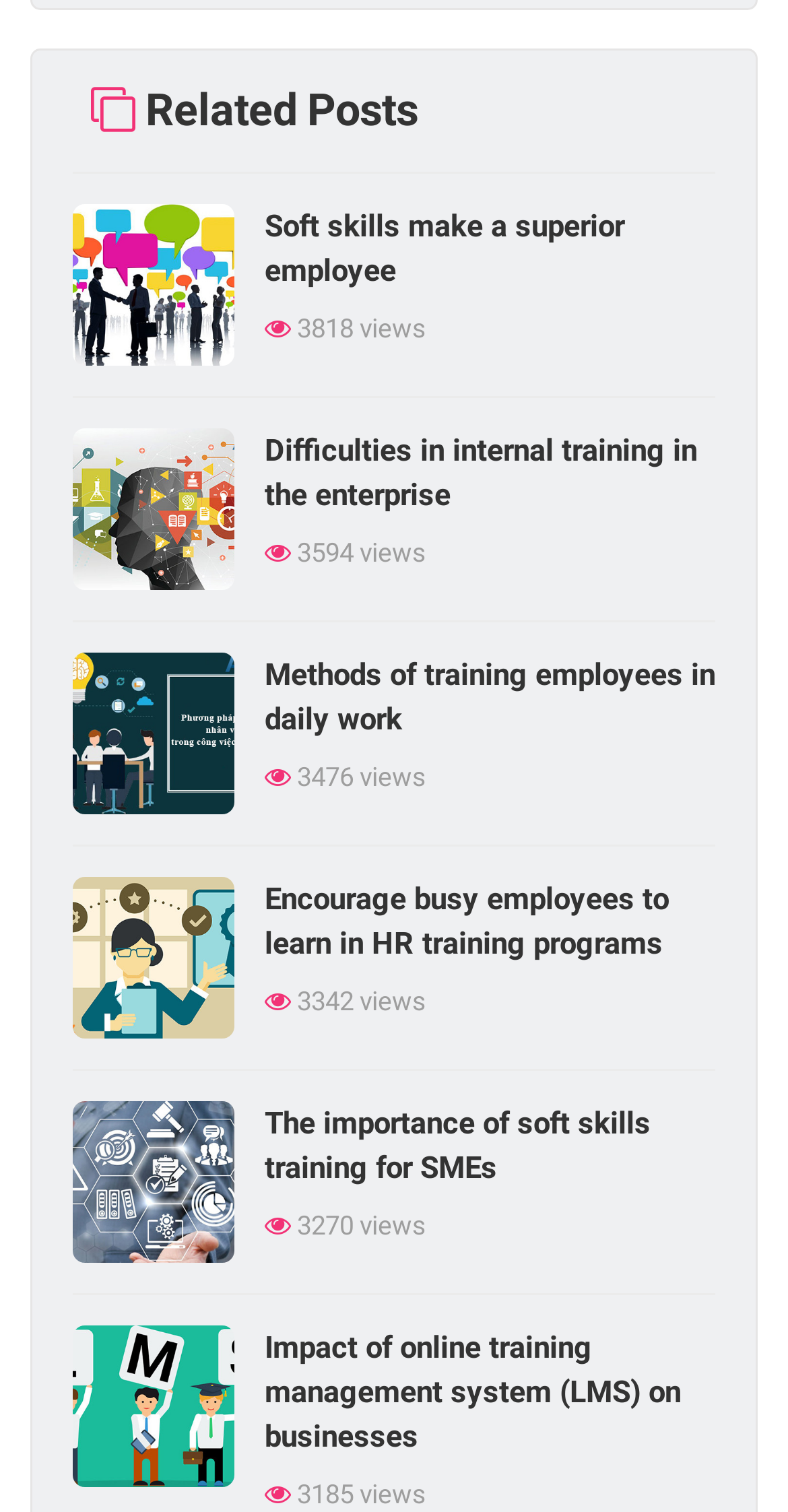What is the topic of the first image?
Please answer the question with a single word or phrase, referencing the image.

Salesperson needs